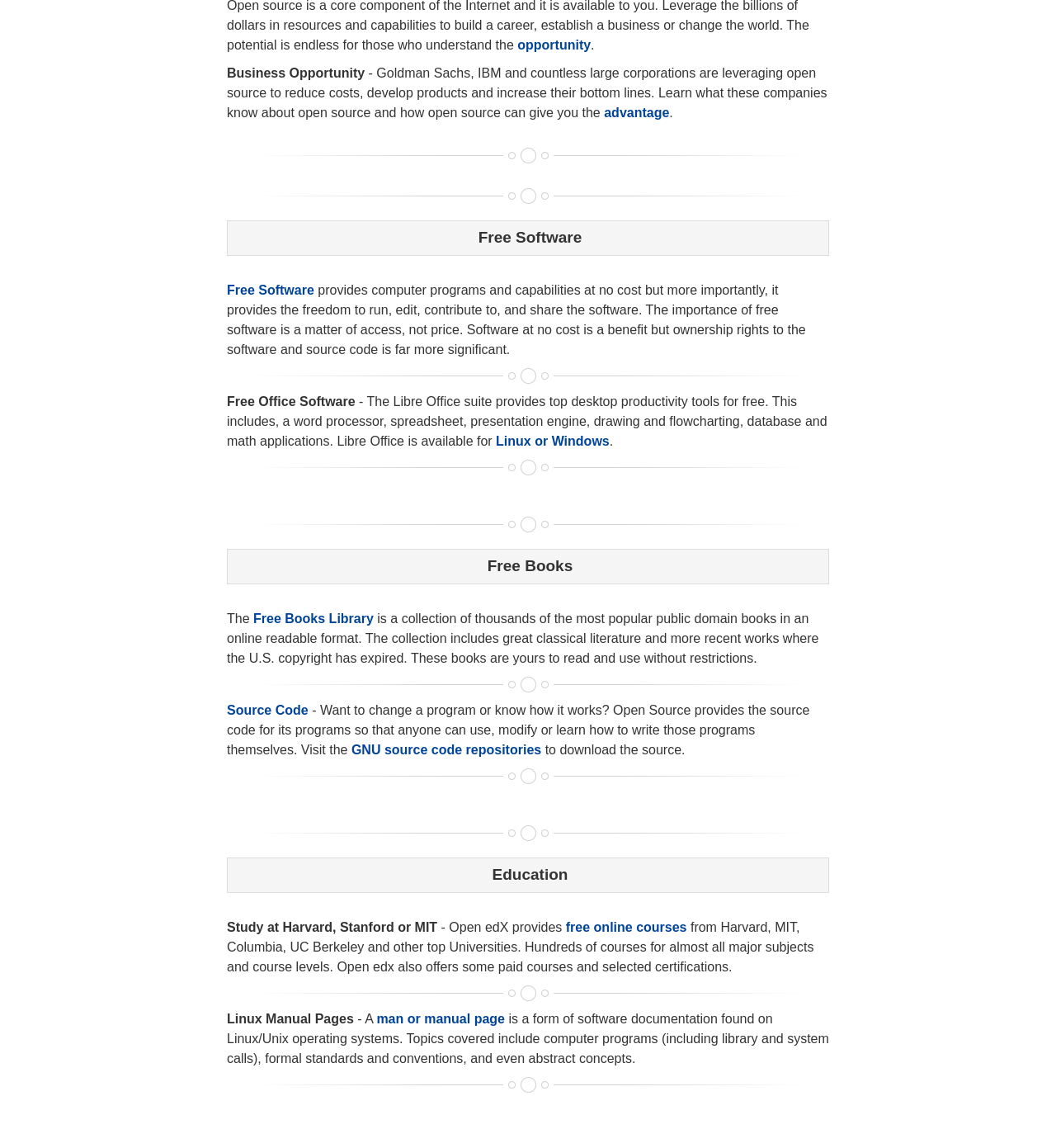What is the main topic of this webpage?
Your answer should be a single word or phrase derived from the screenshot.

Open source